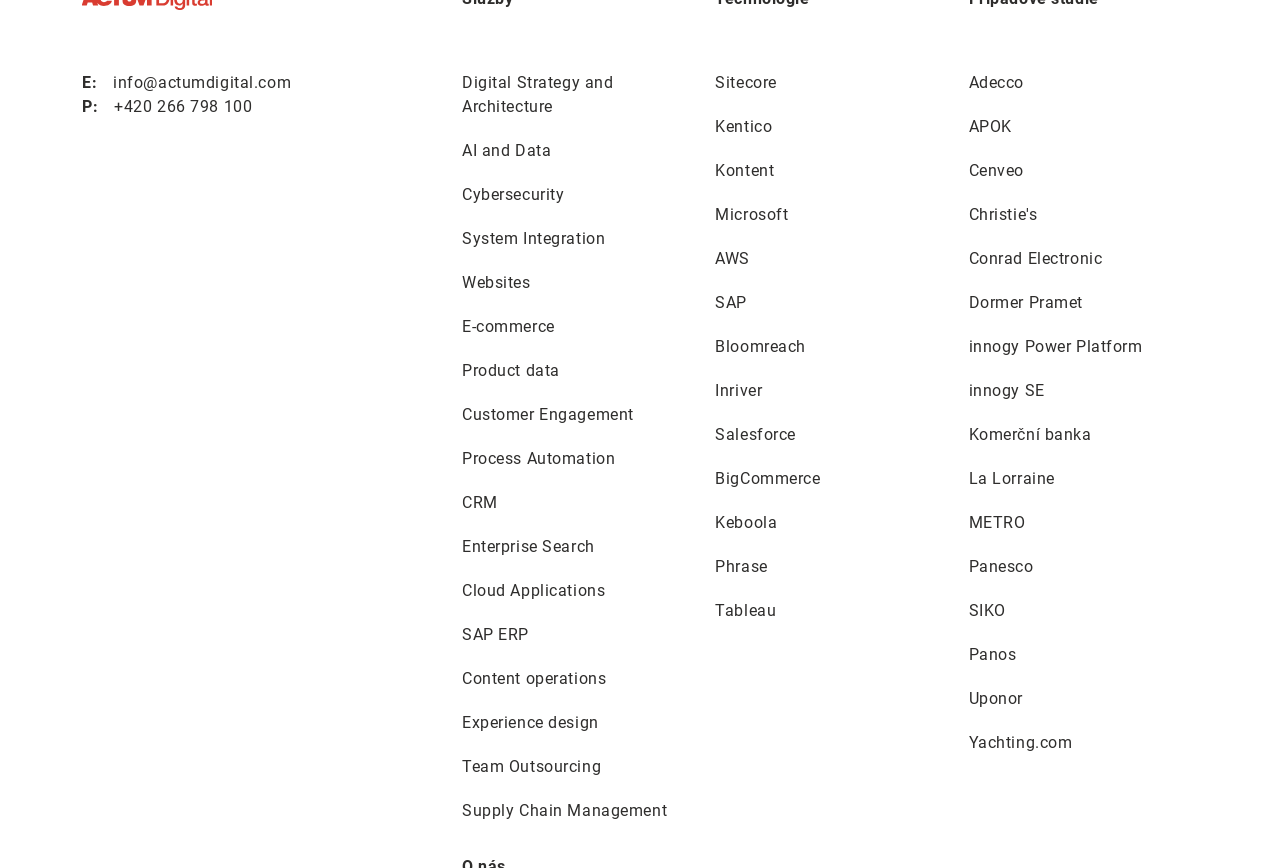Using the information in the image, could you please answer the following question in detail:
What are some of the company's clients?

The company has worked with various clients, which are listed in the bottom-right section of the webpage. These clients include Adecco, APOK, Cenveo, Christie's, Conrad Electronic, and many more.